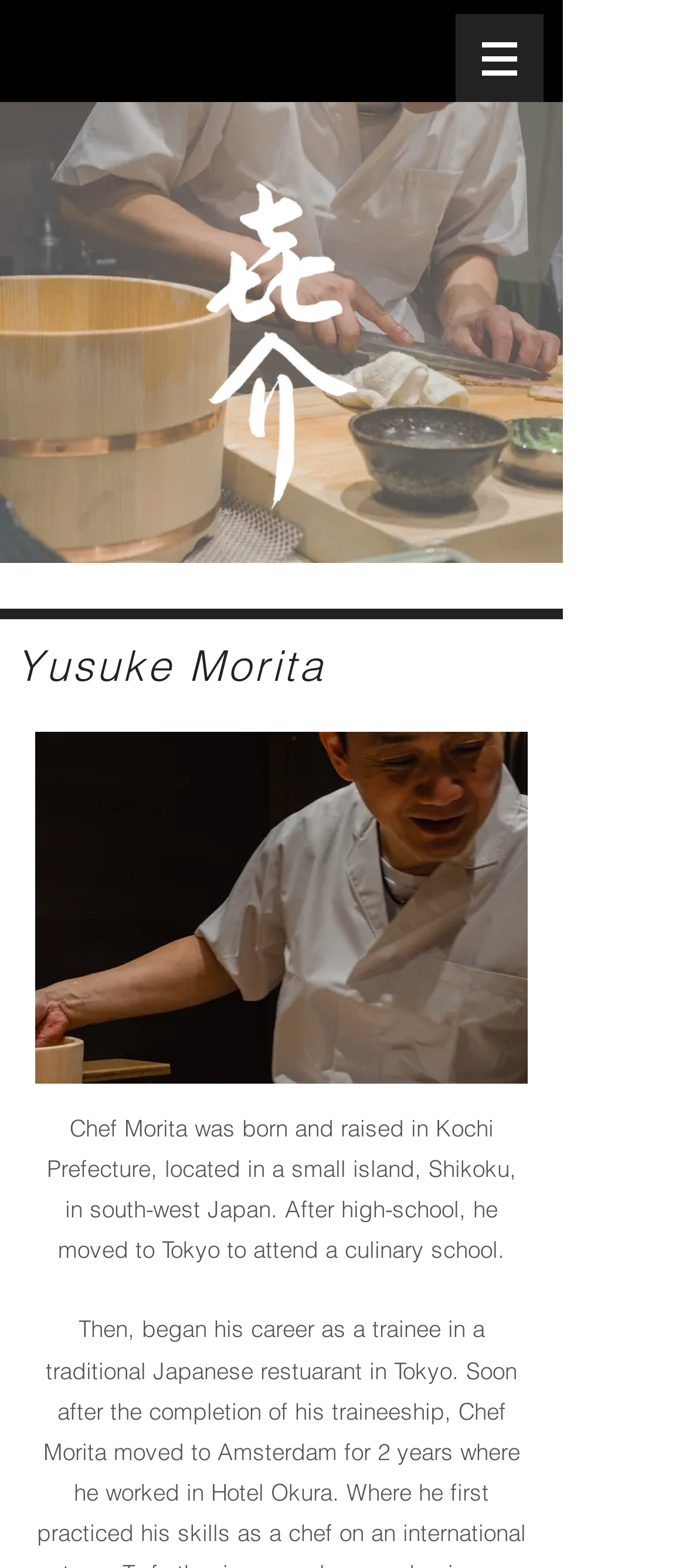What is the type of cuisine served? Analyze the screenshot and reply with just one word or a short phrase.

Japanese